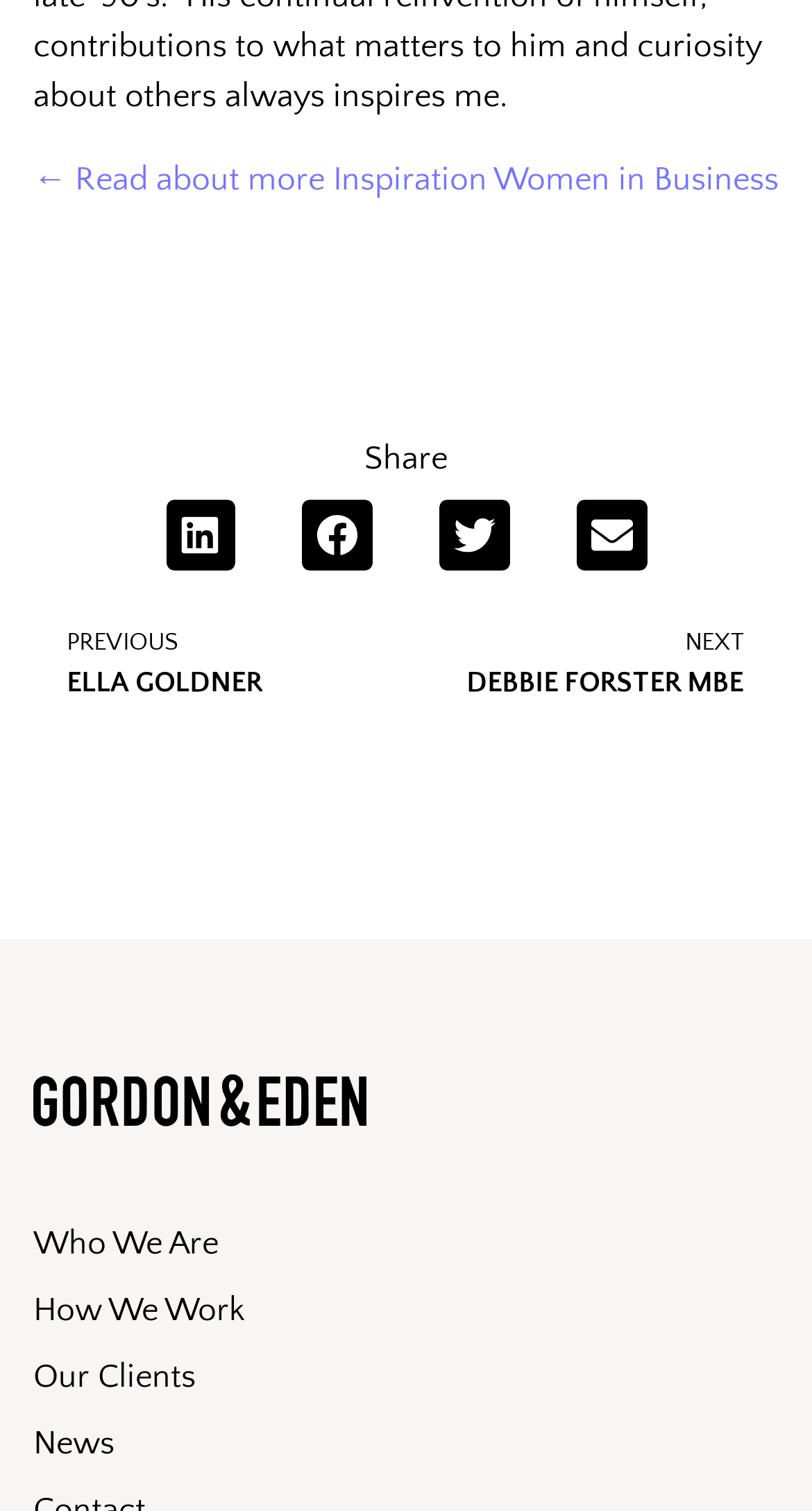What is the purpose of the buttons with social media icons?
Using the information from the image, give a concise answer in one word or a short phrase.

Sharing